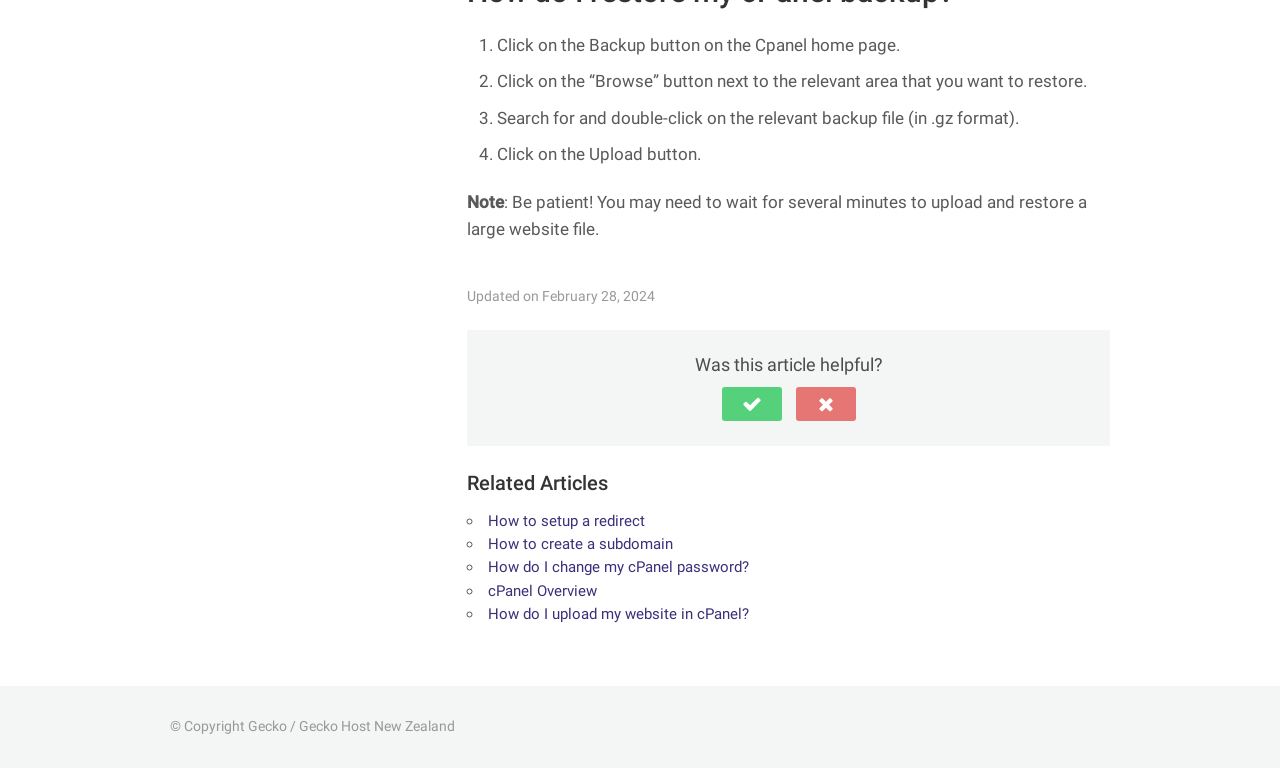What should you do after selecting the backup file? Based on the image, give a response in one word or a short phrase.

Click on the Upload button